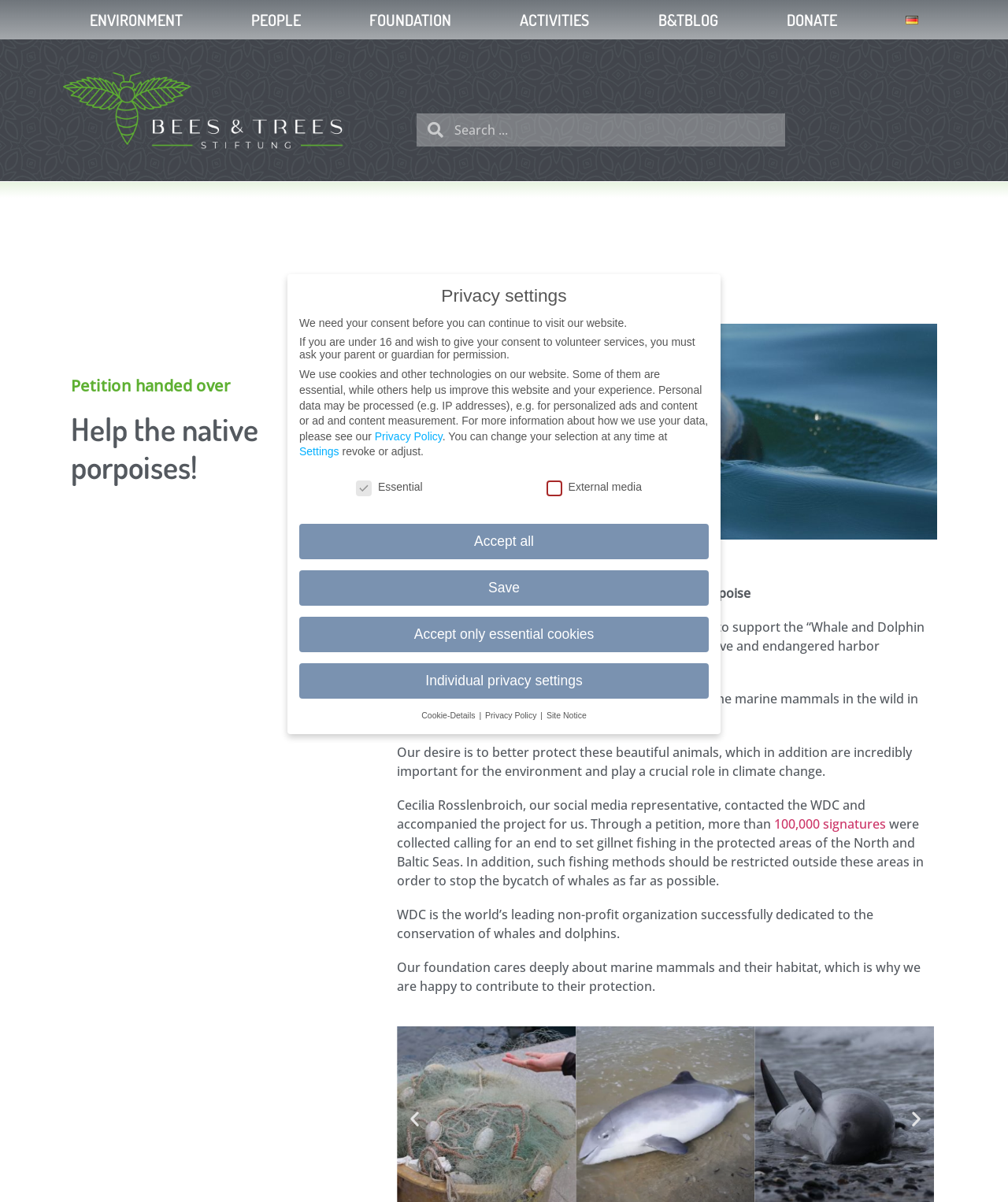Please find the bounding box coordinates of the section that needs to be clicked to achieve this instruction: "Click the '100,000 signatures' link".

[0.768, 0.678, 0.879, 0.692]